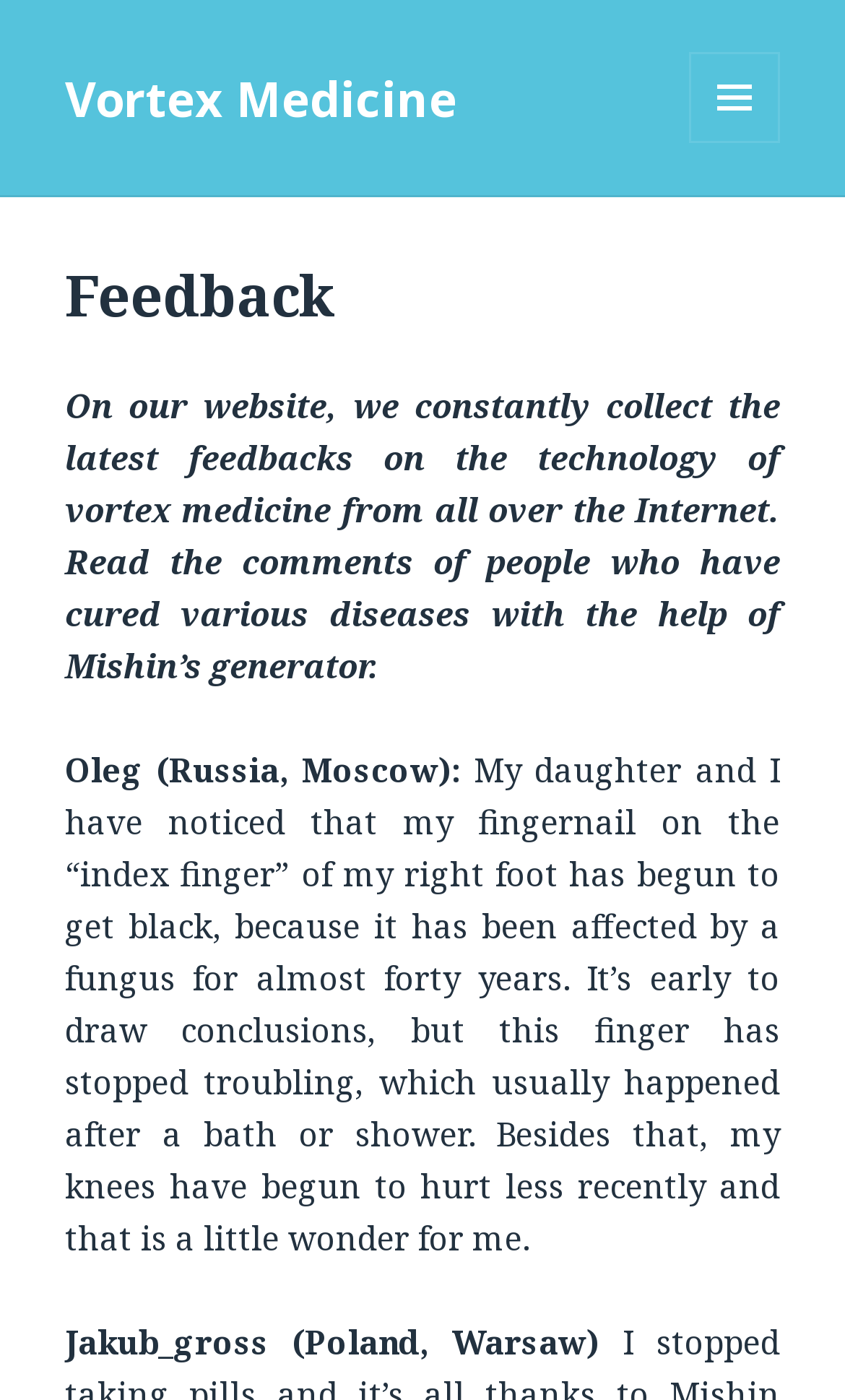What is the benefit that Oleg has experienced after using vortex medicine?
Based on the screenshot, provide your answer in one word or phrase.

Less knee pain